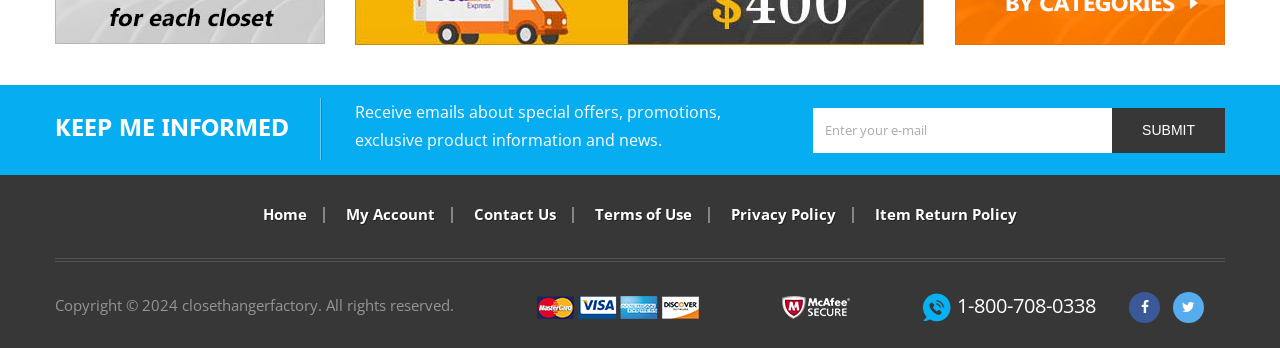Please answer the following question using a single word or phrase: 
What is the function of the 'SUBMIT' button?

To submit email address